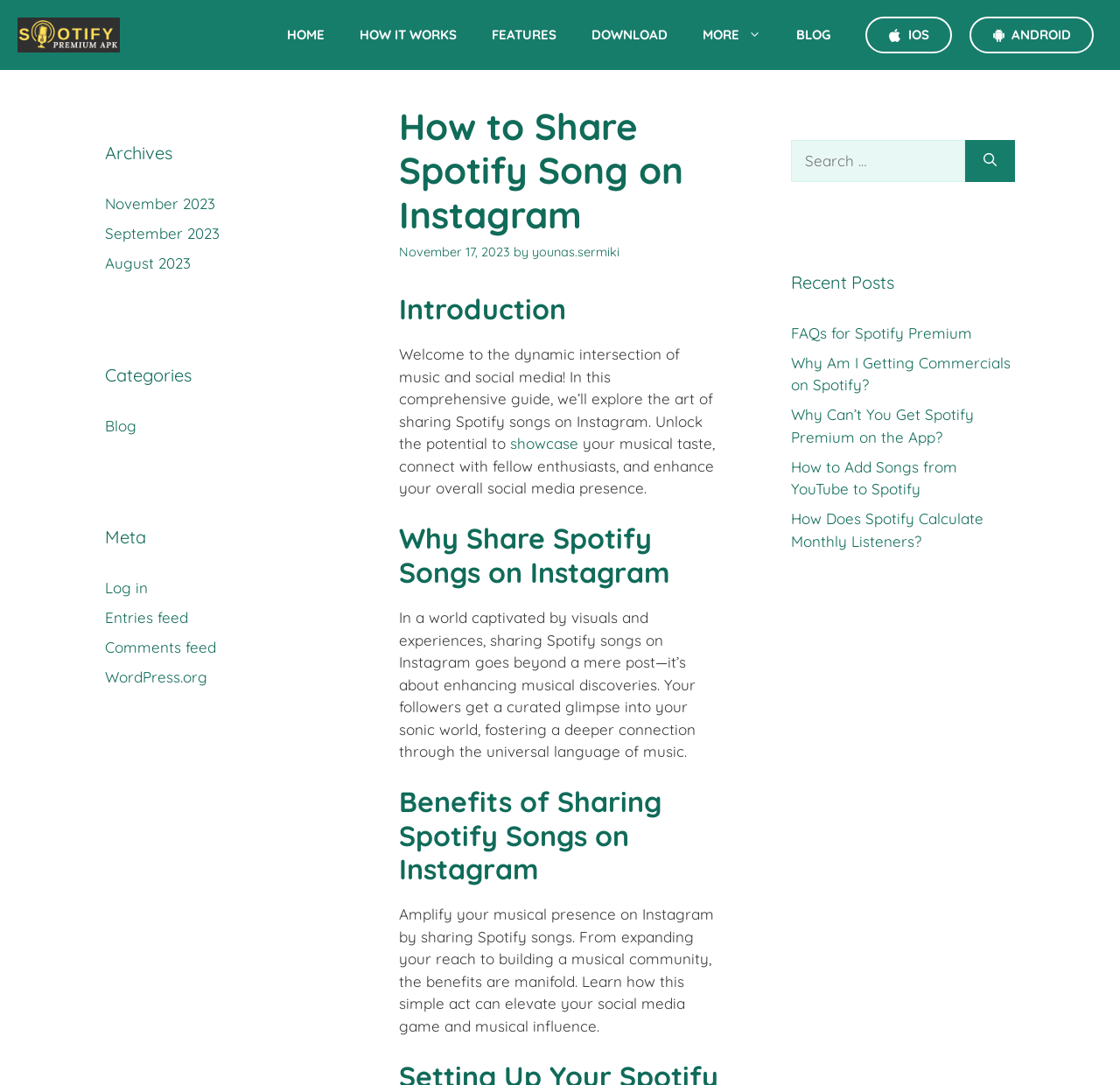What is the website's primary navigation menu?
Based on the image, answer the question with a single word or brief phrase.

Primary